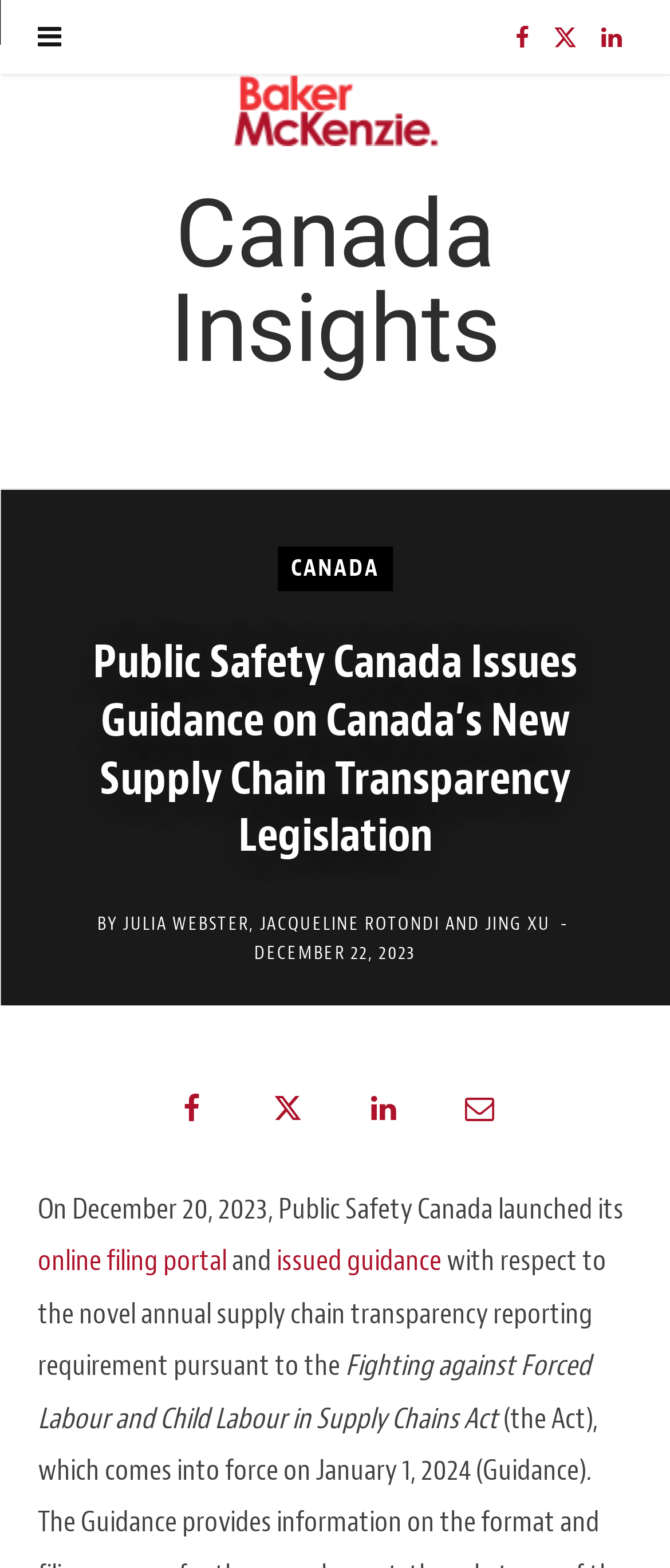Can you pinpoint the bounding box coordinates for the clickable element required for this instruction: "View the guidance on Twitter"? The coordinates should be four float numbers between 0 and 1, i.e., [left, top, right, bottom].

[0.81, 0.0, 0.877, 0.048]